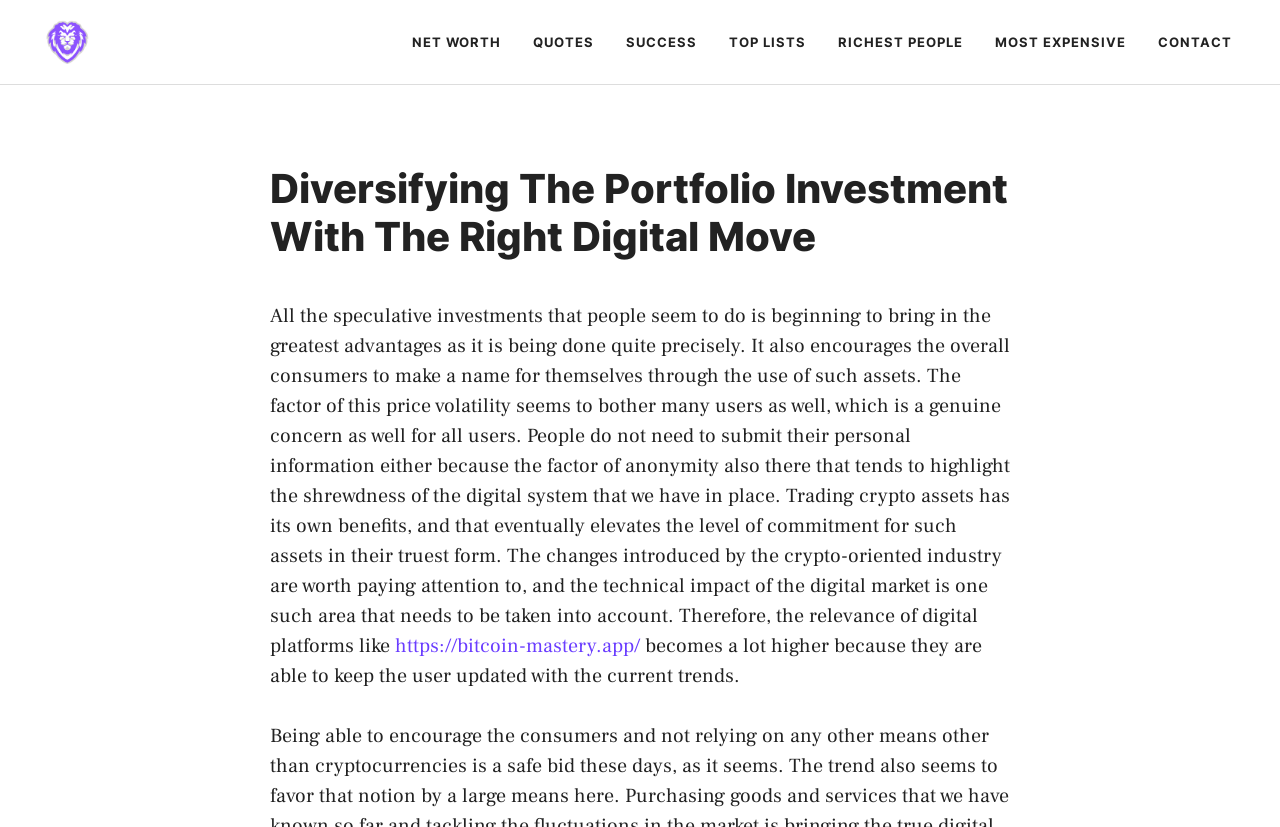What is the main topic of this webpage?
Based on the screenshot, provide your answer in one word or phrase.

Diversifying portfolio investment